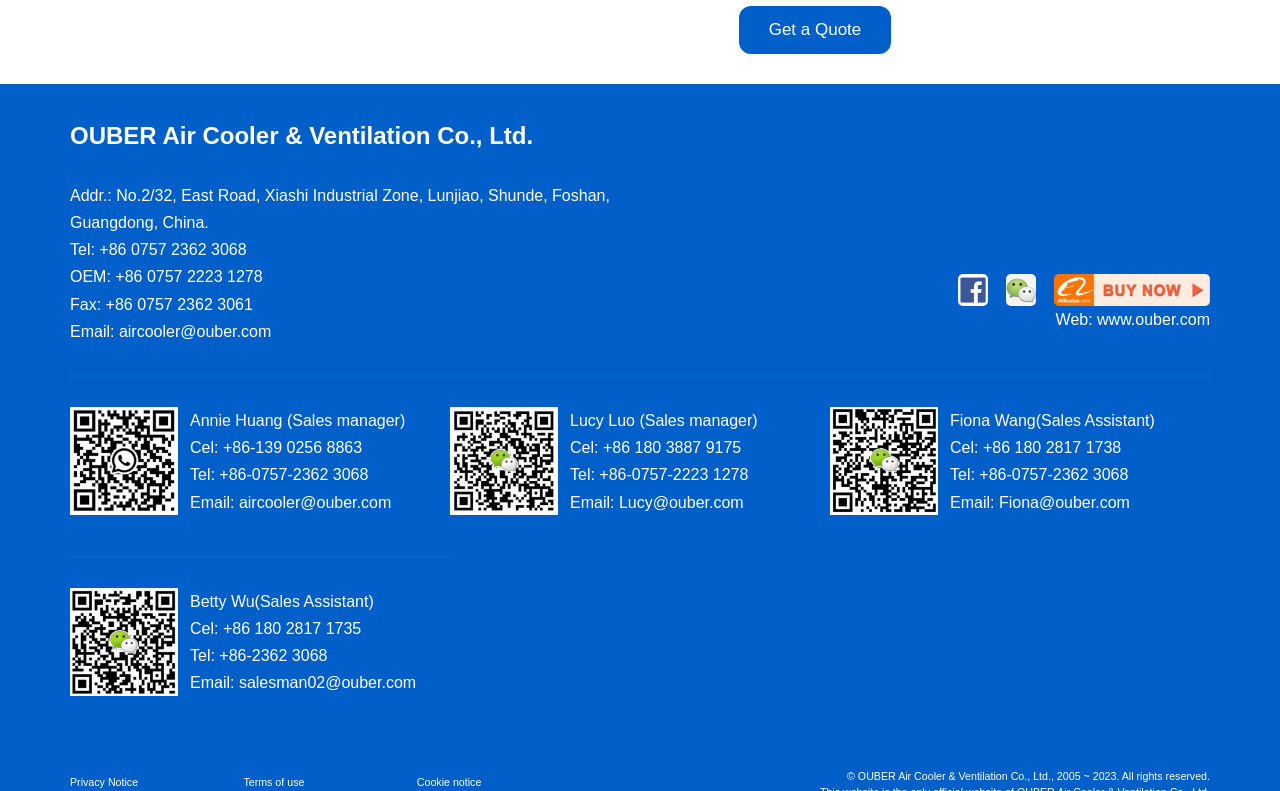What is the copyright year range of the webpage?
Relying on the image, give a concise answer in one word or a brief phrase.

2005 ~ 2023